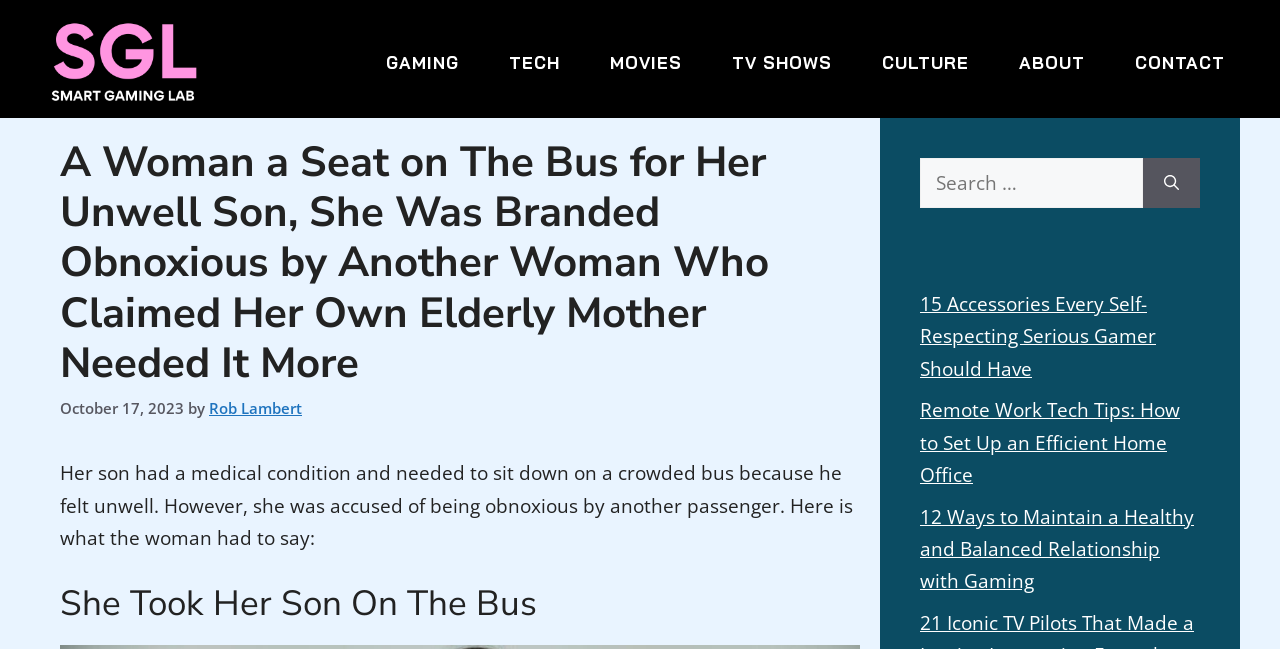Please find and report the bounding box coordinates of the element to click in order to perform the following action: "Read the article about a woman and her unwell son". The coordinates should be expressed as four float numbers between 0 and 1, in the format [left, top, right, bottom].

[0.047, 0.212, 0.672, 0.6]